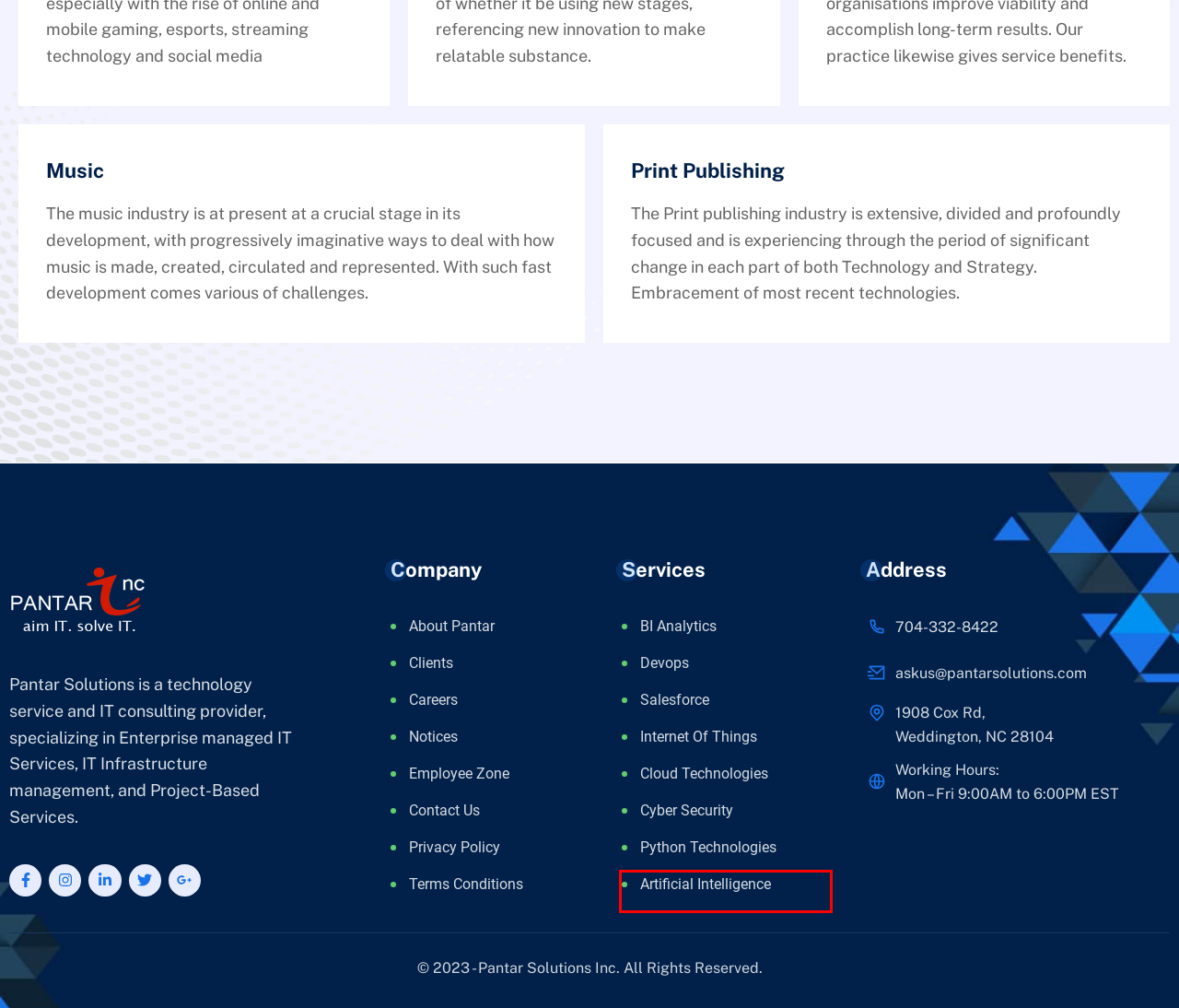Given a screenshot of a webpage with a red rectangle bounding box around a UI element, select the best matching webpage description for the new webpage that appears after clicking the highlighted element. The candidate descriptions are:
A. Clients – Pantar Solutions
B. Terms Conditions – Pantar Solutions
C. Python Development Services – Pantar Solutions
D. Salesforce – Pantar Solutions
E. Devops Services – Pantar Solutions
F. Artificial Intelligence and Machine Learning – Pantar Solutions
G. BI Analytics – Pantar Solutions
H. Cloud – Pantar Solutions

F